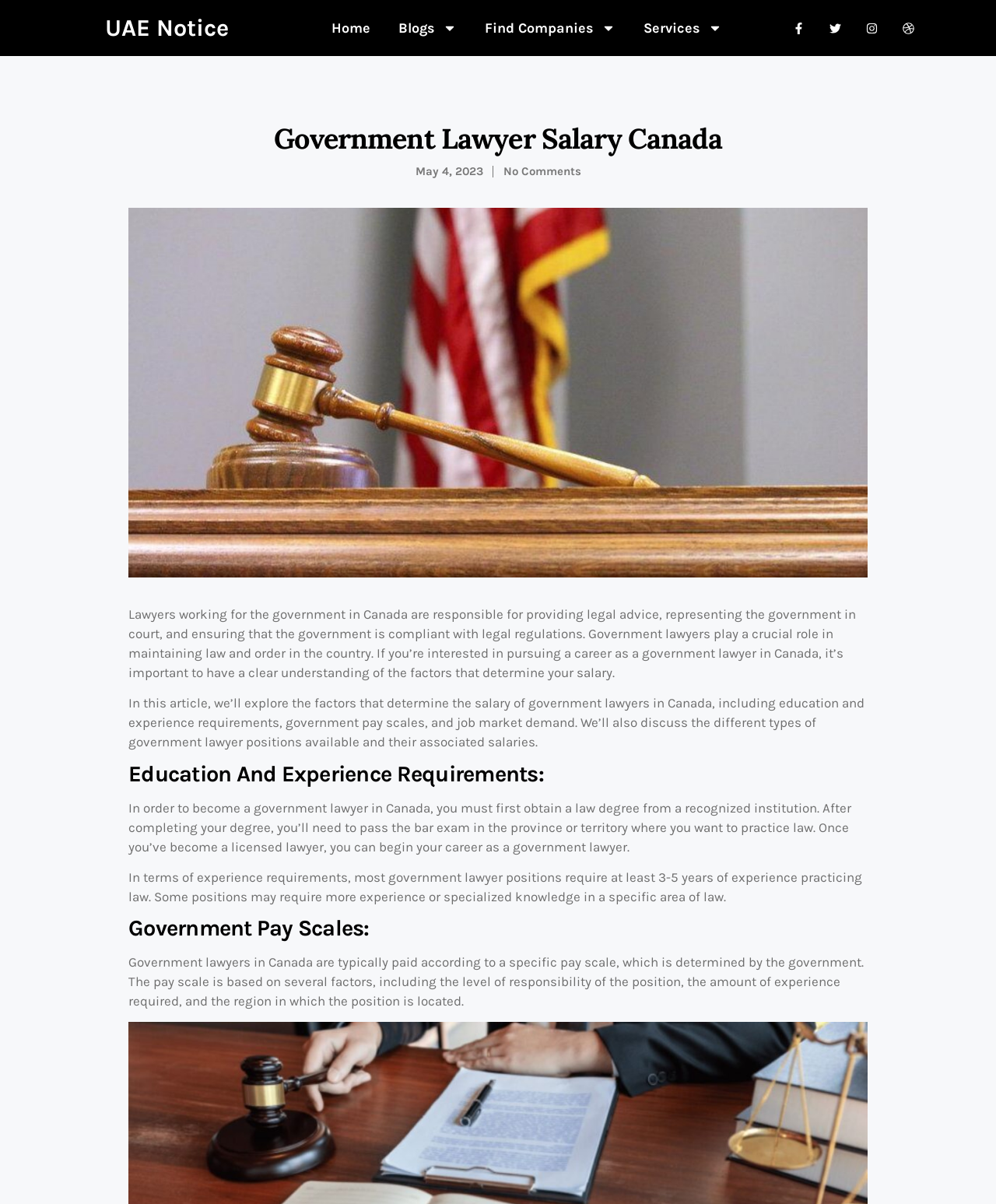What is the role of government lawyers in Canada?
Refer to the image and respond with a one-word or short-phrase answer.

Provide legal advice